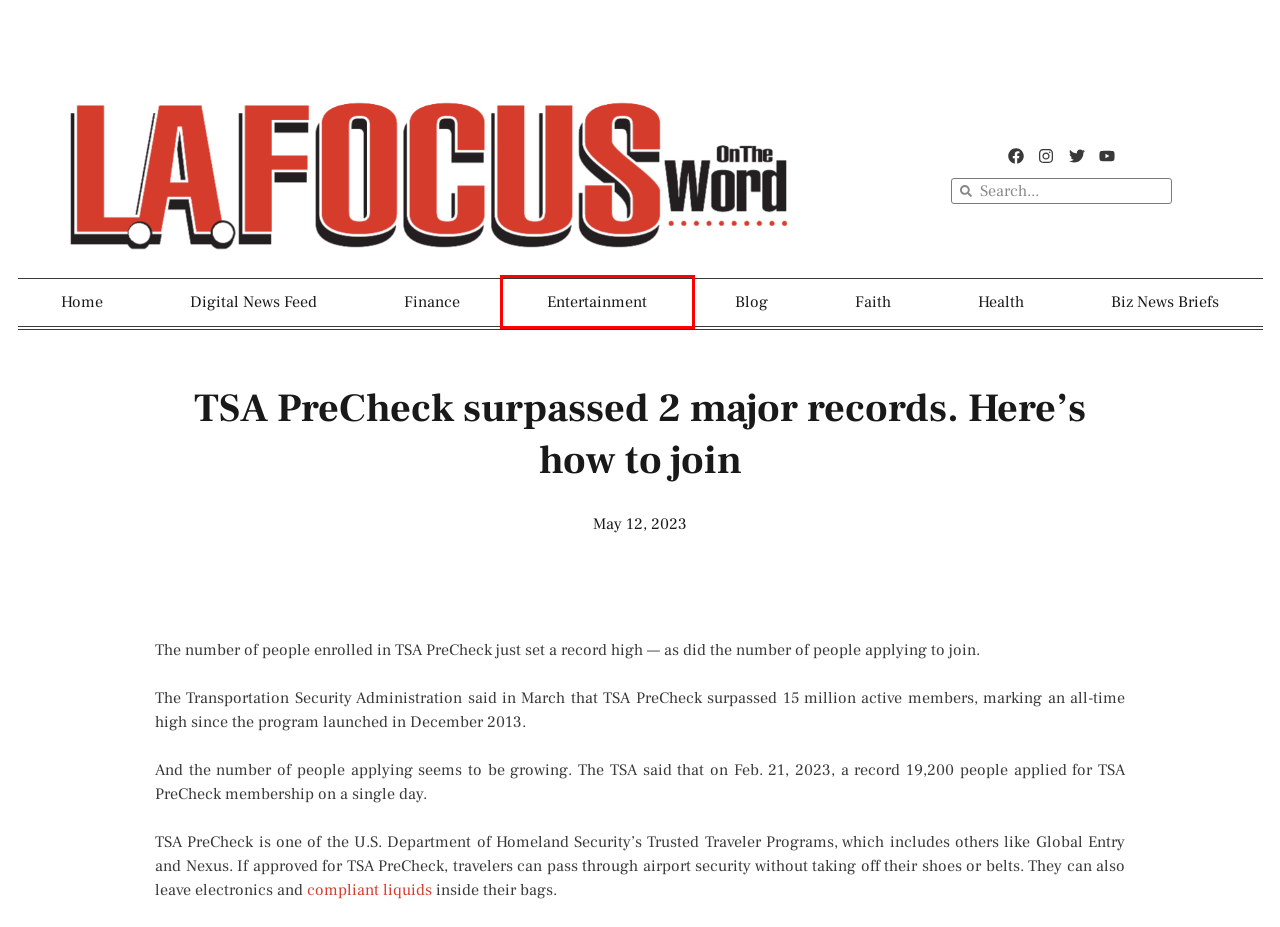Given a webpage screenshot with a UI element marked by a red bounding box, choose the description that best corresponds to the new webpage that will appear after clicking the element. The candidates are:
A. Health - L.A. FOCUS NEWSPAPER
B. May 12, 2023 - L.A. FOCUS NEWSPAPER
C. Biz News Briefs Archives - L.A. FOCUS NEWSPAPER
D. Faith Archives - L.A. FOCUS NEWSPAPER
E. Entertainment Archives - L.A. FOCUS NEWSPAPER
F. Digital News Feed Archives - L.A. FOCUS NEWSPAPER
G. Blog Archives - L.A. FOCUS NEWSPAPER
H. TSA Carry-On Restrictions You Need to Know - NerdWallet

E